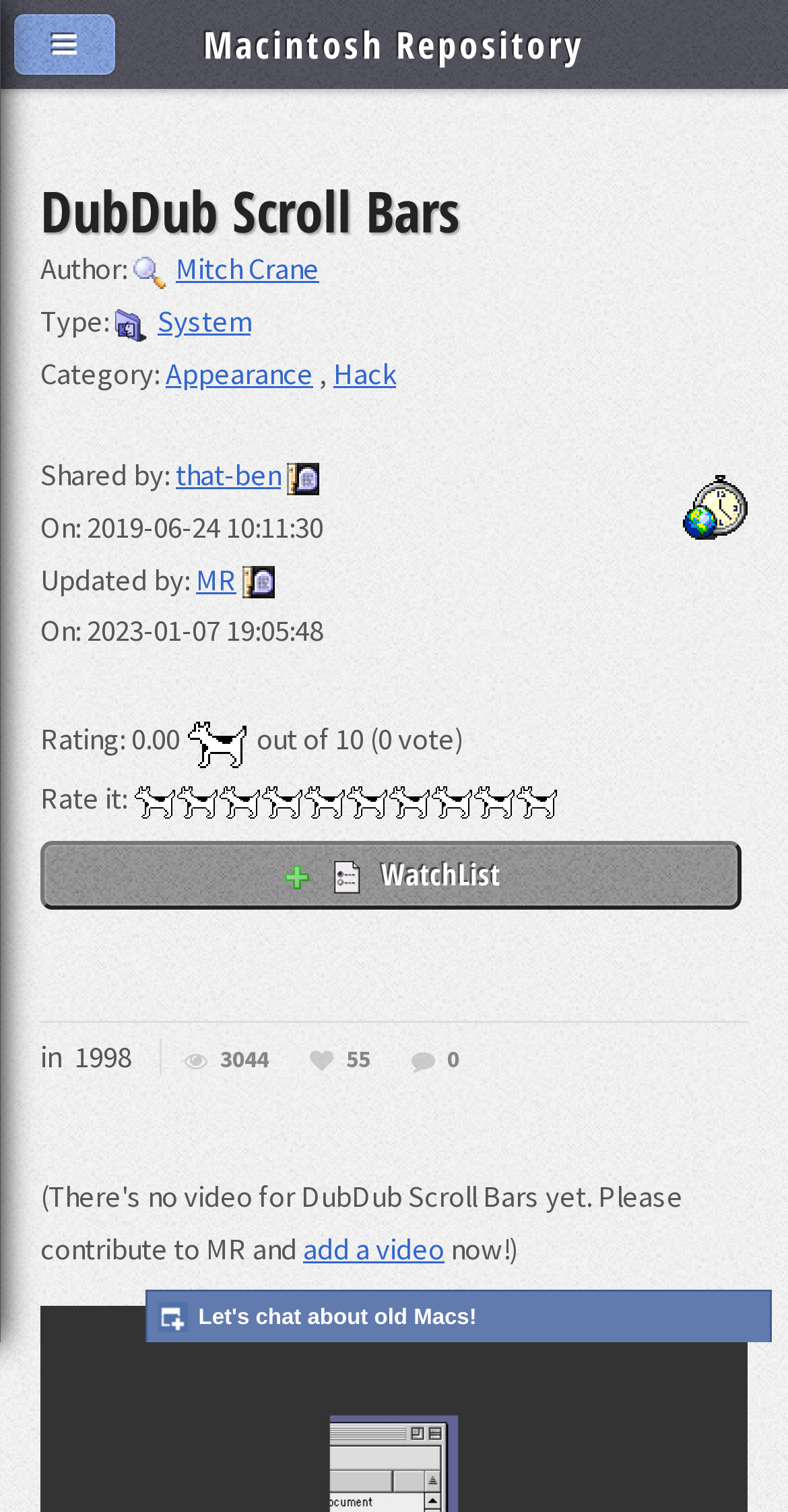Give a comprehensive overview of the webpage, including key elements.

The webpage is about "DubDub Scroll Bars", an AppleScript created by Mitch Crane for Mac OS 8.5 through 9.2.x. The page is divided into sections, with a header at the top displaying the title "DubDub Scroll Bars" and the author's name. Below the header, there are several sections of information, including the type, category, and shared by details.

On the left side of the page, there is a section with rating information, including a rating of 0.00 out of 10, with 0 votes. Below this, there are 10 small images, each representing a rating from 1 to 10, allowing users to rate the script. Next to the rating section, there is a button labeled "WatchList".

Further down the page, there is a section with a static text "1998" and three links with icons. Below this, there is a link to add a video, accompanied by a text "now!". At the very bottom of the page, there is a small text "\xa0" and a link with an icon.

At the top-right corner of the page, there is a small image "Clarus" and a link to send a message to the user "that-ben". On the top-left corner, there is a link with an icon and a text "Macintosh Repository".